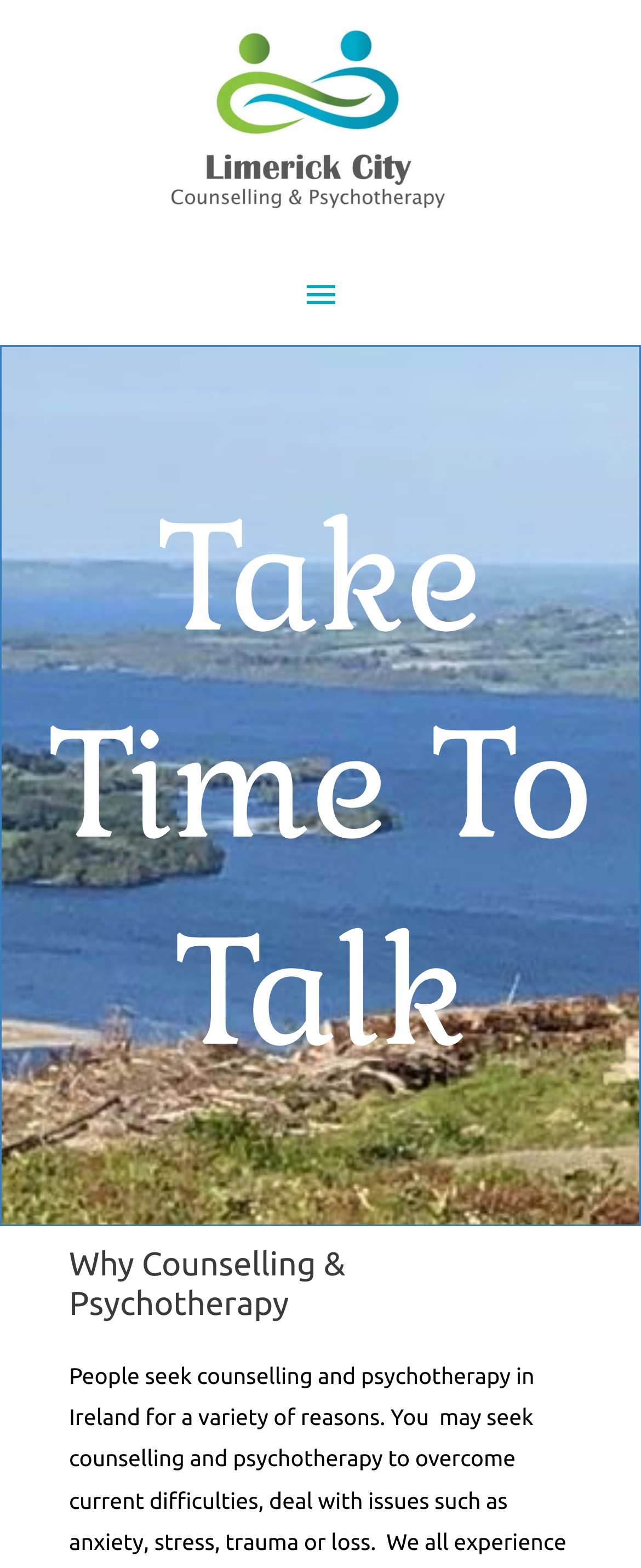Using the provided description alt="Limerick City Counselling & Psychotherapy", find the bounding box coordinates for the UI element. Provide the coordinates in (top-left x, top-left y, bottom-right x, bottom-right y) format, ensuring all values are between 0 and 1.

[0.238, 0.066, 0.727, 0.083]